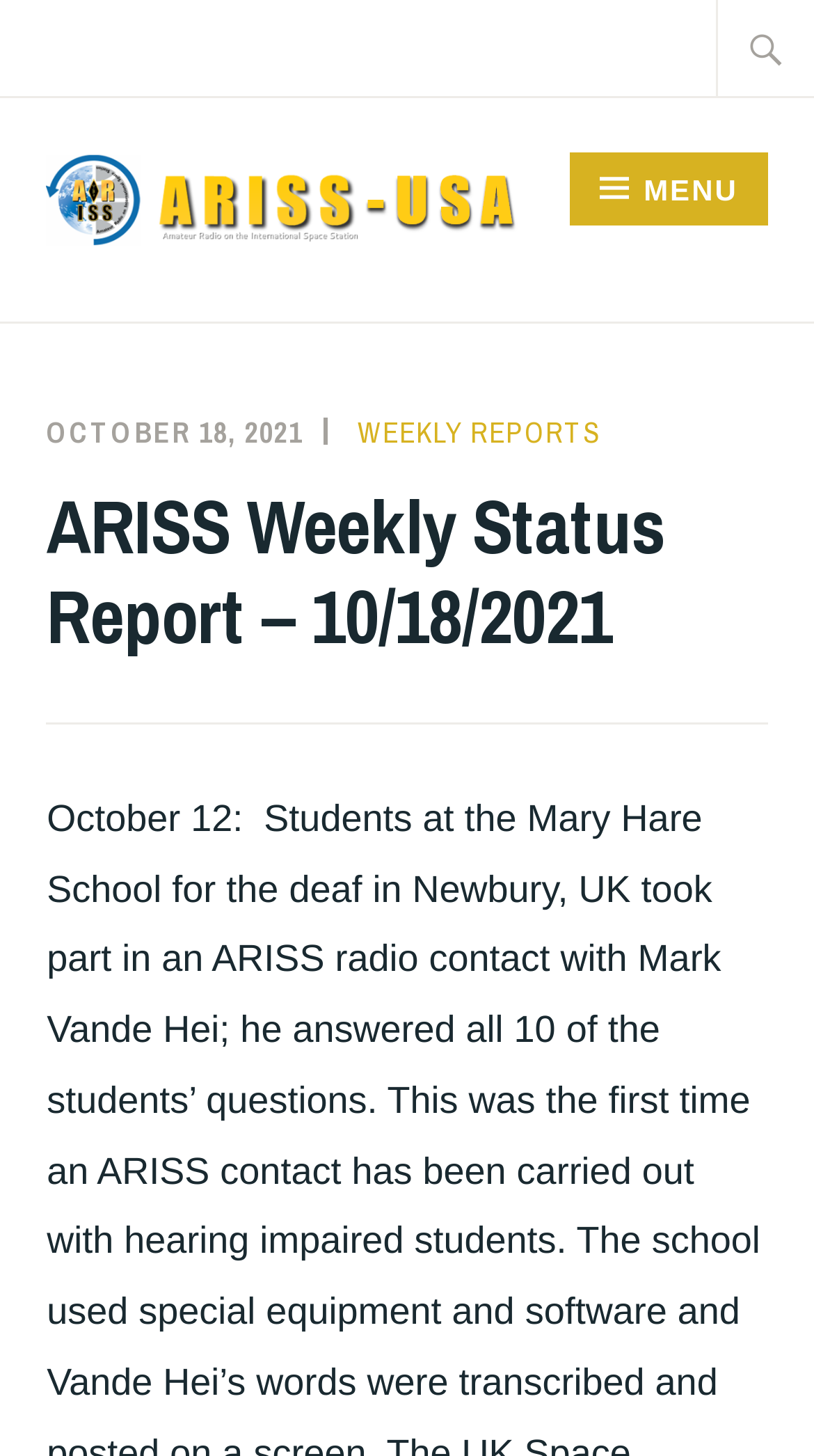Locate and extract the headline of this webpage.

ARISS Weekly Status Report – 10/18/2021